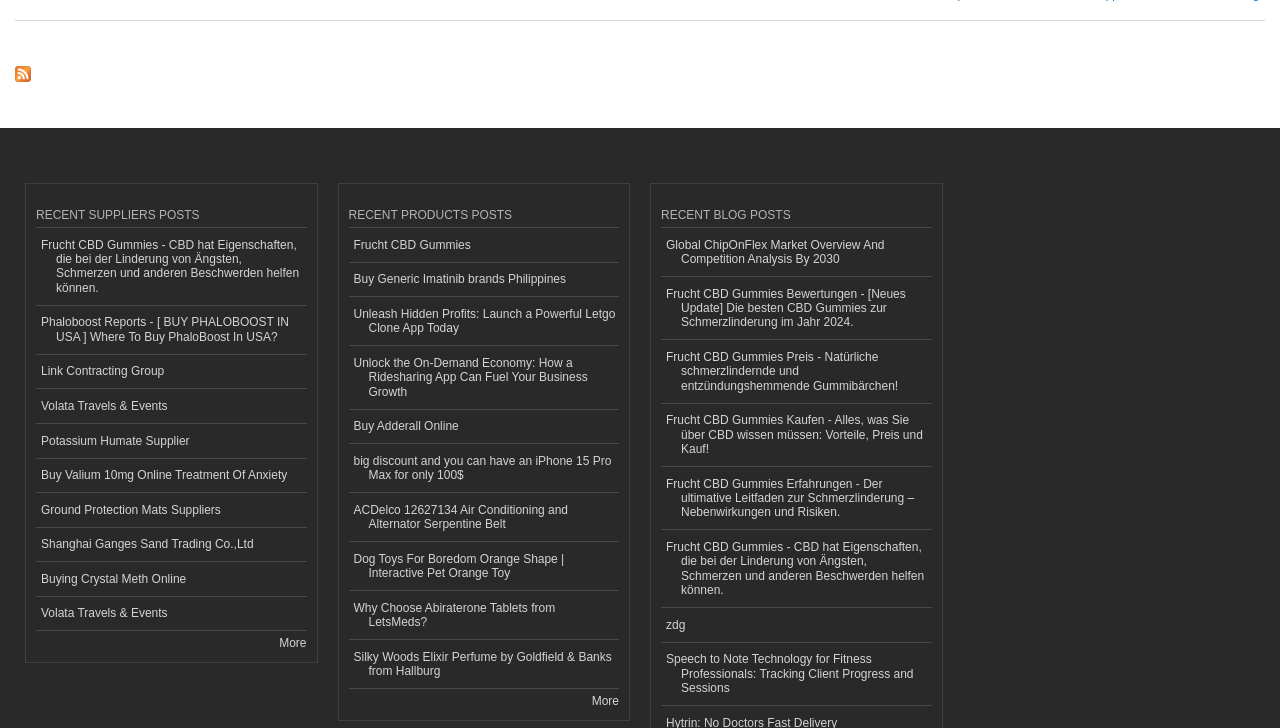Please identify the bounding box coordinates of the clickable area that will fulfill the following instruction: "View more recent suppliers posts". The coordinates should be in the format of four float numbers between 0 and 1, i.e., [left, top, right, bottom].

[0.218, 0.874, 0.239, 0.893]